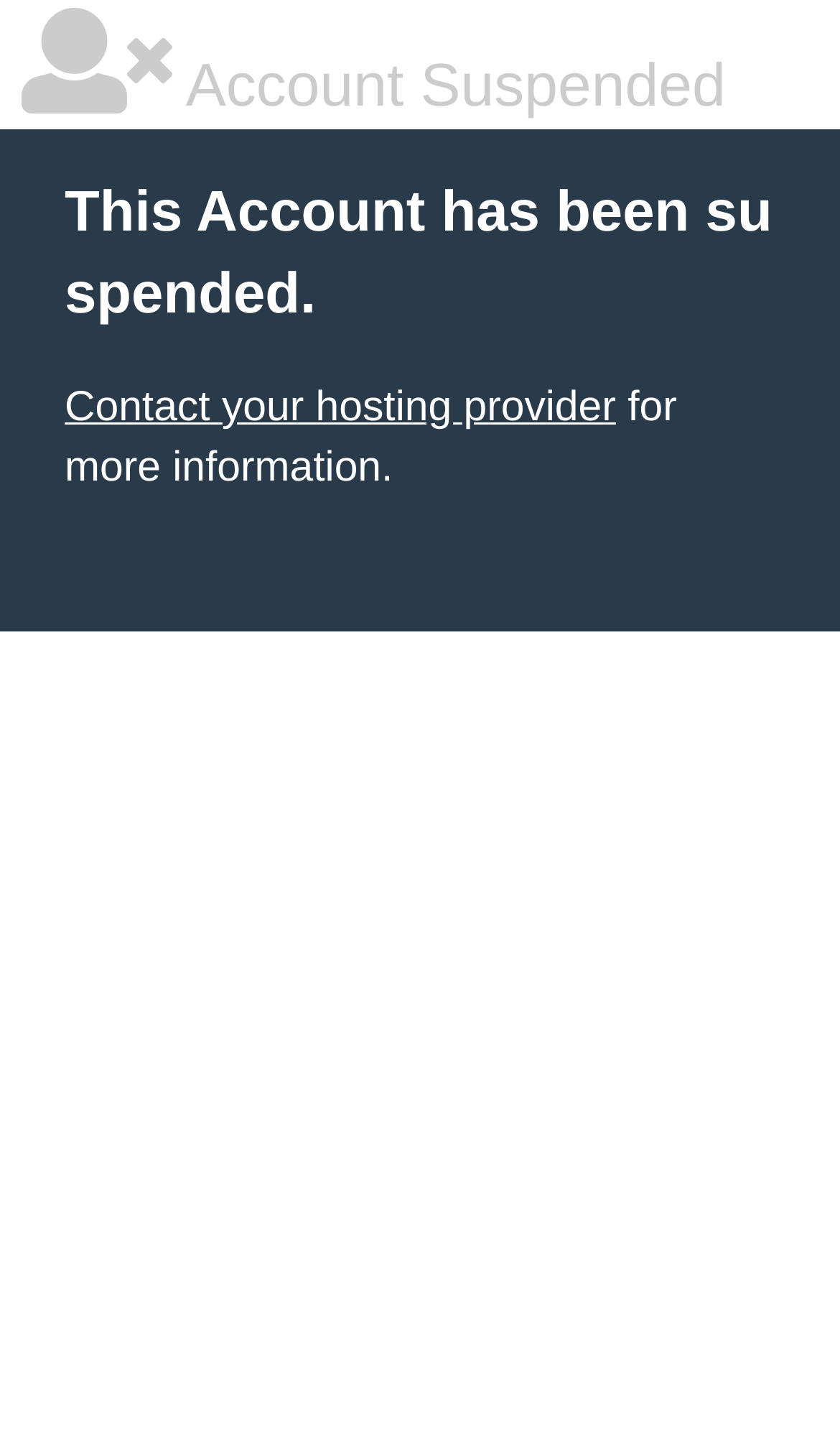From the webpage screenshot, predict the bounding box of the UI element that matches this description: "Contact your hosting provider".

[0.077, 0.268, 0.733, 0.301]